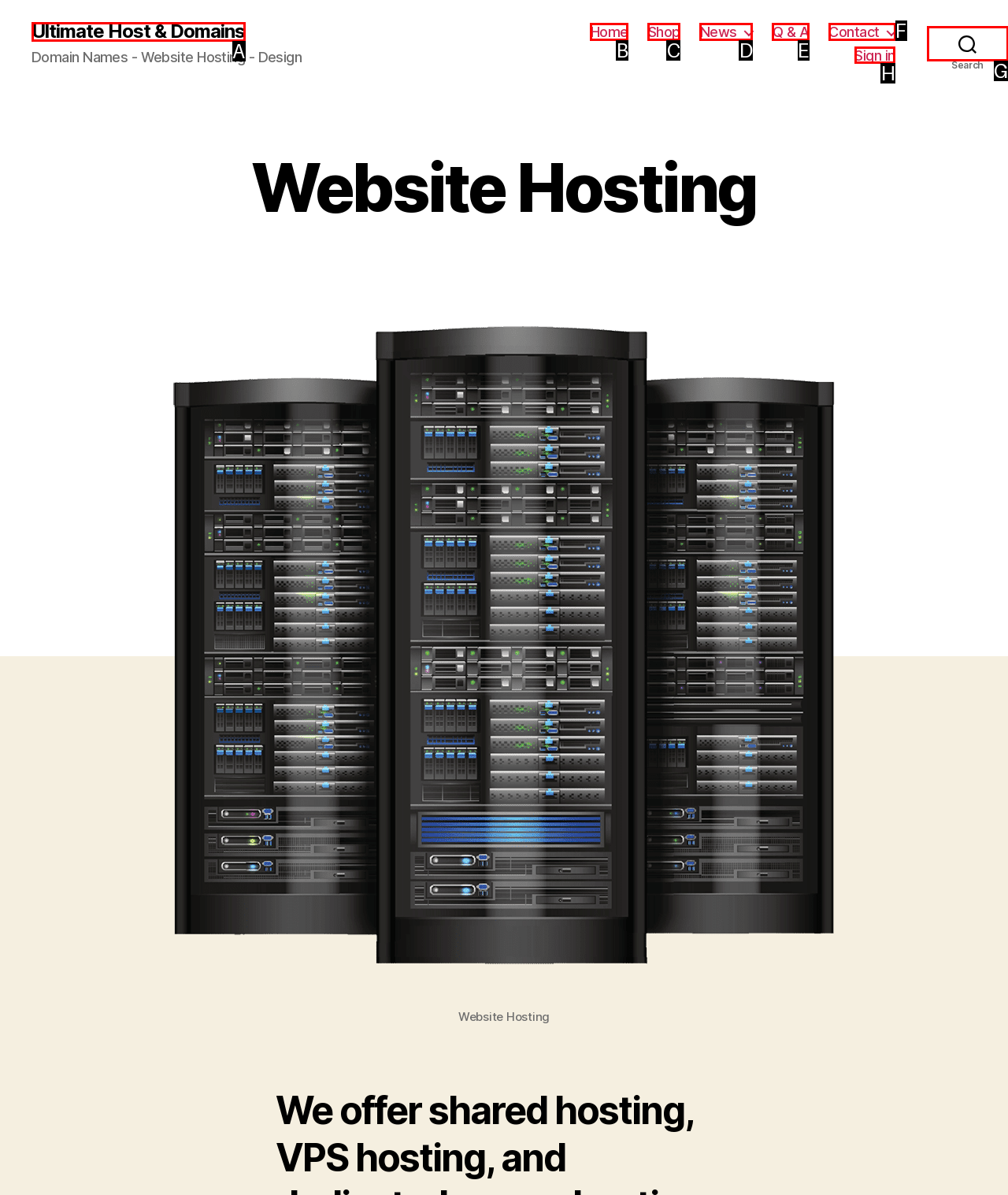For the task: sign in to account, tell me the letter of the option you should click. Answer with the letter alone.

H